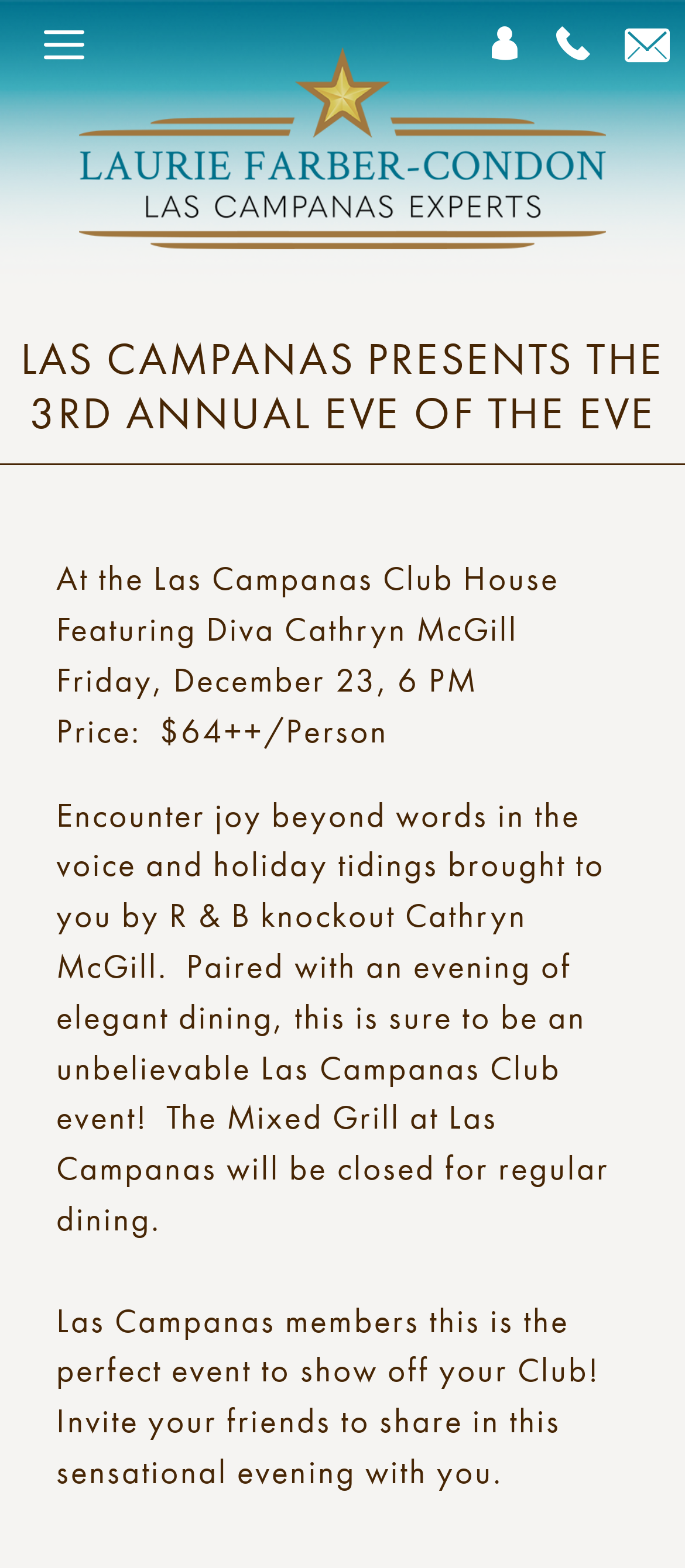Who is the featured performer?
Kindly offer a detailed explanation using the data available in the image.

I found the featured performer's name by reading the text 'Featuring Diva Cathryn McGill' which is located below the event name and above the event details.